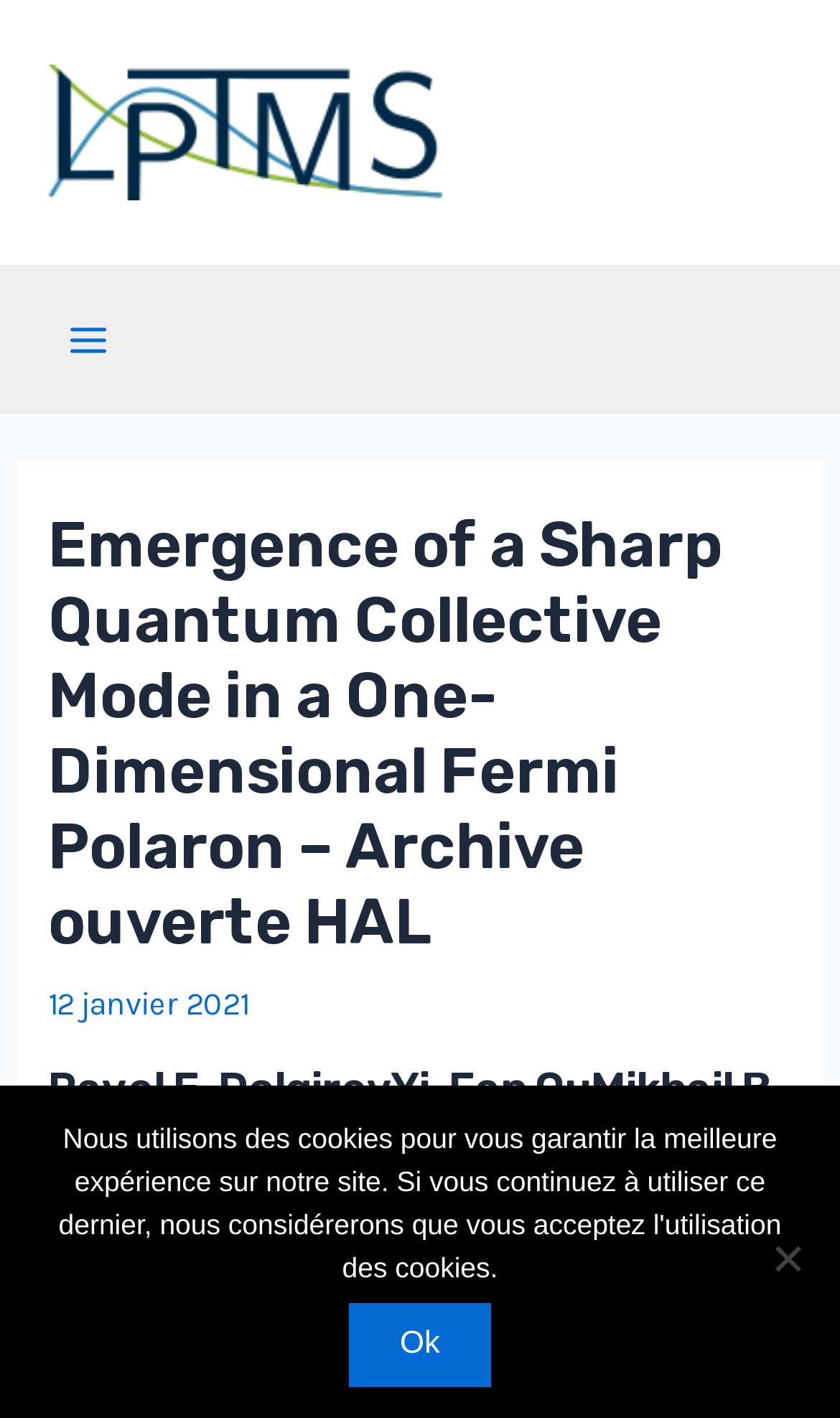Use a single word or phrase to respond to the question:
How many authors are listed?

6